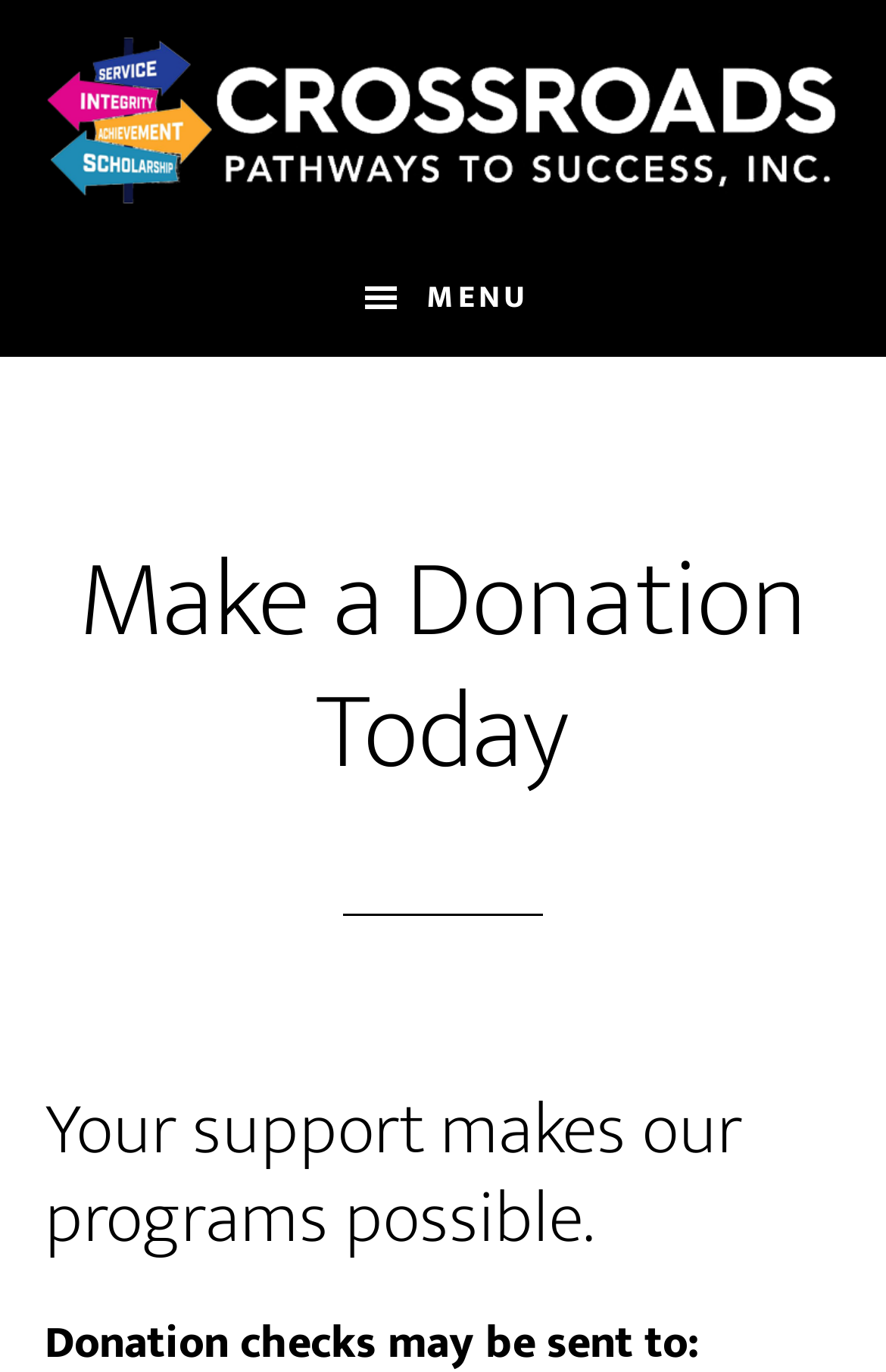Predict the bounding box of the UI element that fits this description: "Menu".

[0.05, 0.176, 0.95, 0.258]